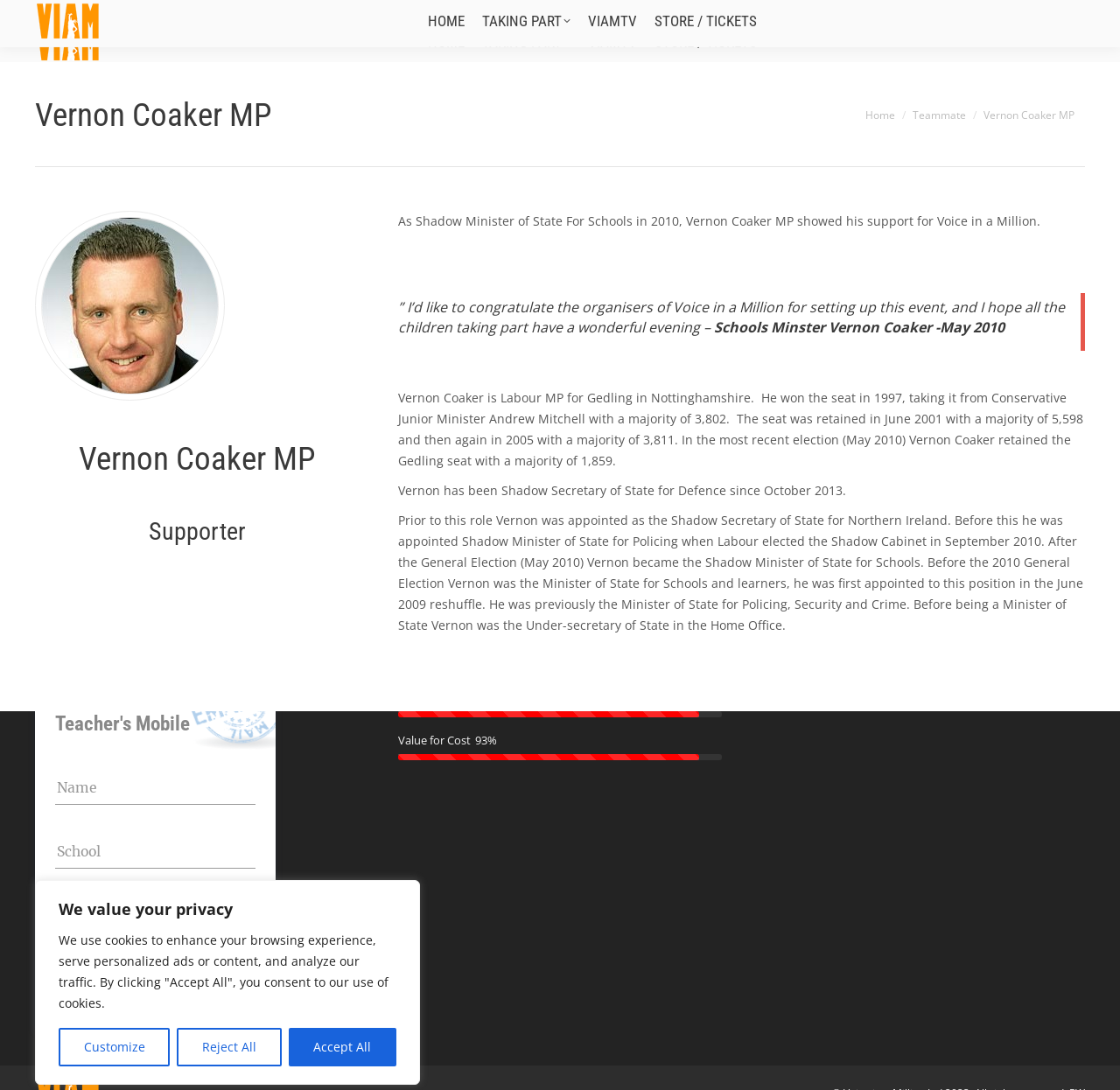Describe every aspect of the webpage comprehensively.

The webpage is about Vernon Coaker MP, a Labour MP for Gedling in Nottinghamshire, and his support for Voice in a Million, a singing event for schools. At the top of the page, there is a cookie consent banner with buttons to customize, reject, or accept all cookies. Below this, there is a search bar and social media links to Instagram, YouTube, and Facebook.

The main content of the page is divided into two sections. On the left, there is a navigation menu with links to Home, Taking Part, VIAMTV, and Store/Tickets. Below this, there is a section with the title "Vernon Coaker MP" and a subheading "Supporter". This section contains a quote from Vernon Coaker MP congratulating the organizers of Voice in a Million and a brief biography of his political career.

On the right side of the page, there is a section with a heading "Quick Links For Teachers" and links to Register Your School, General Enquiry, Box Office, Support, and Frequently Asked Questions. Below this, there is a section about data protection, stating that the website does not supply user data to third parties.

Further down the page, there is a section about teachers' mobile numbers, recommending that teachers register their mobile numbers for updates on the day of the event. This section includes a form with fields for name, school, and mobile number, and a submit button.

The page also includes a section with ratings from teachers about Voice in a Million, with percentages for educational value, inspiration, organization, and value for cost. There are also several images on the page, including a logo for Voice in a Million and a photo of Vernon Coaker MP.